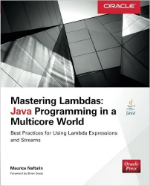Please provide a comprehensive response to the question based on the details in the image: What is the focus of the book?

According to the caption, the book 'Mastering Lambdas: Java Programming in a Multicore World' focuses on best practices for utilizing lambda expressions and streams in Java programming, which is a key feature of Java SE 8.